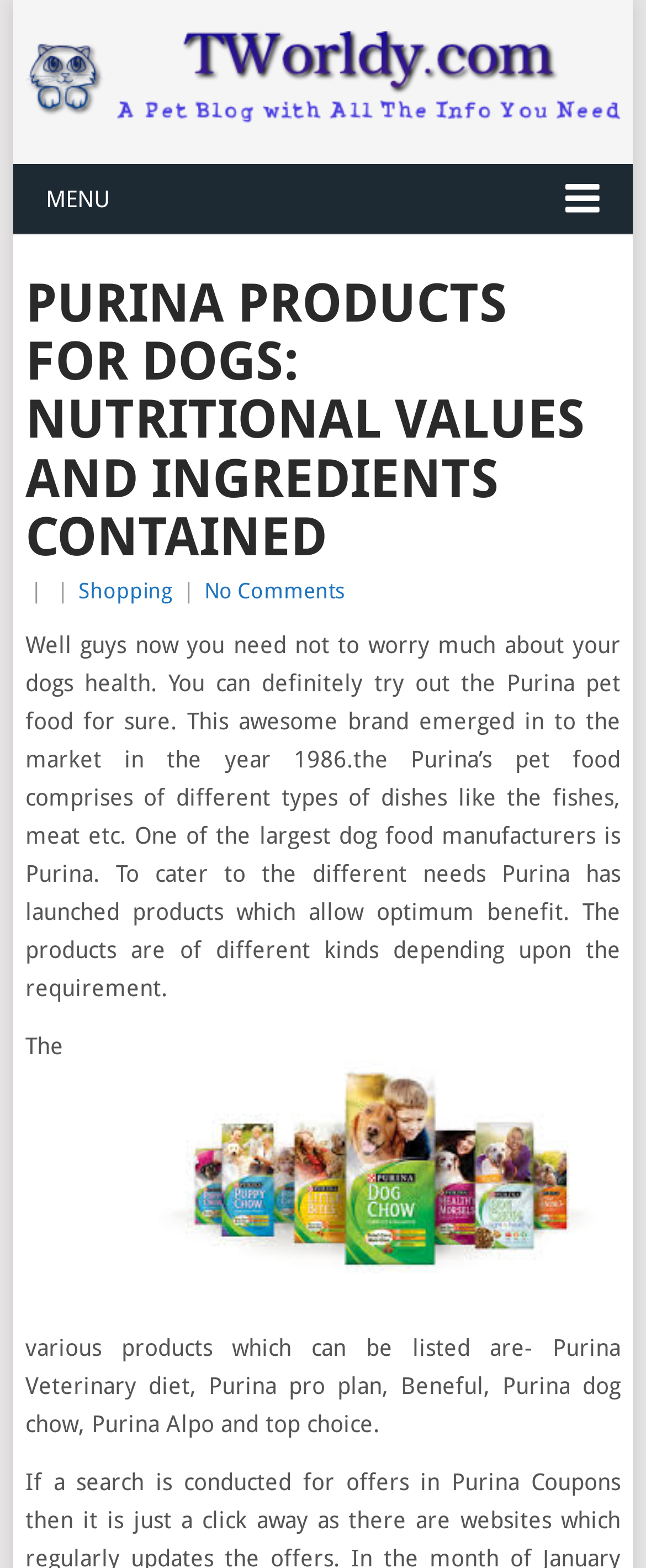What is the purpose of Purina's products?
Please provide a comprehensive and detailed answer to the question.

The webpage mentions that Purina has launched products that allow optimum benefit, which means that the products are designed to provide the best possible nutrition and health benefits to dogs.